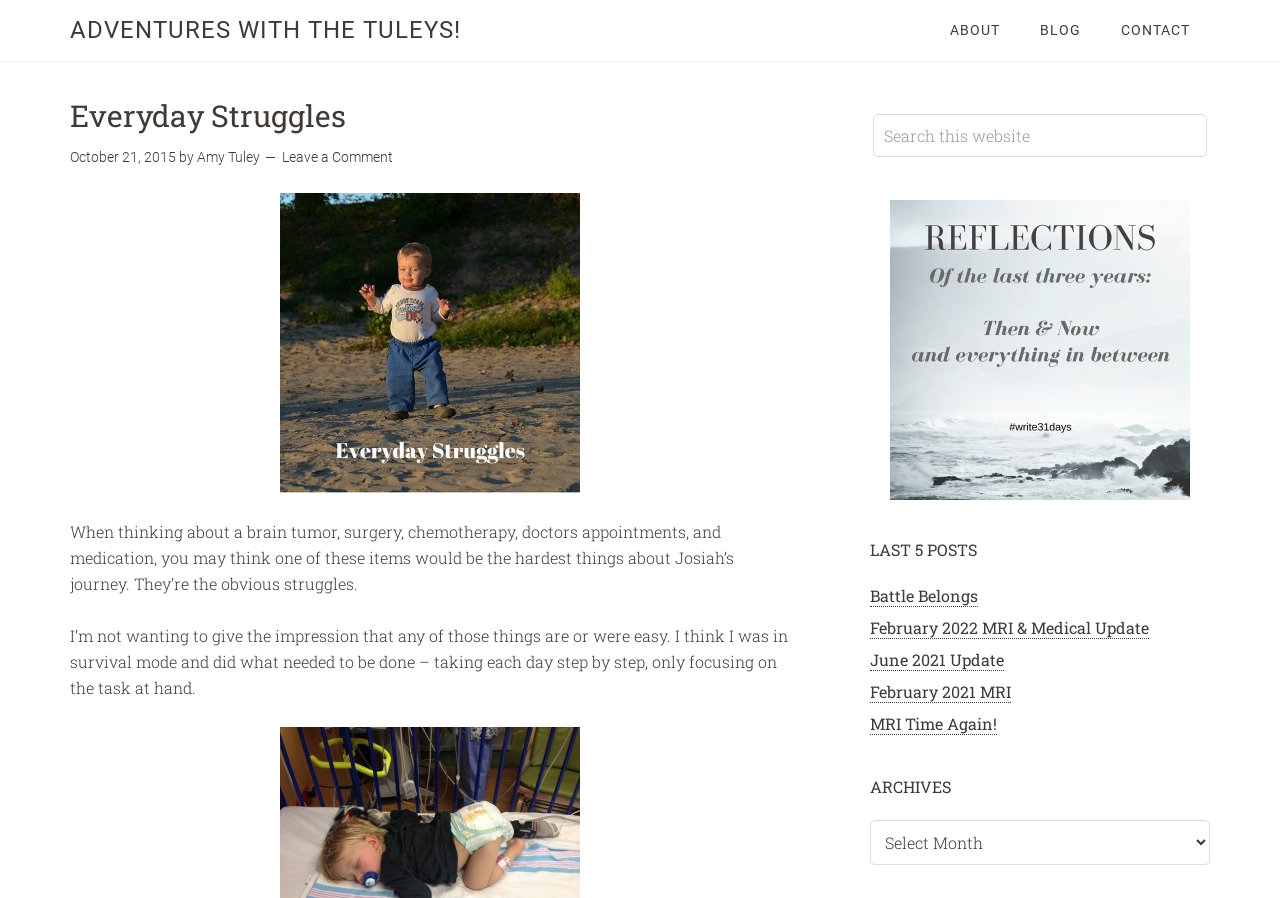What is the date of the blog post?
Can you give a detailed and elaborate answer to the question?

I found the date of the blog post by looking at the time element with the text 'October 21, 2015' which is located near the header element.